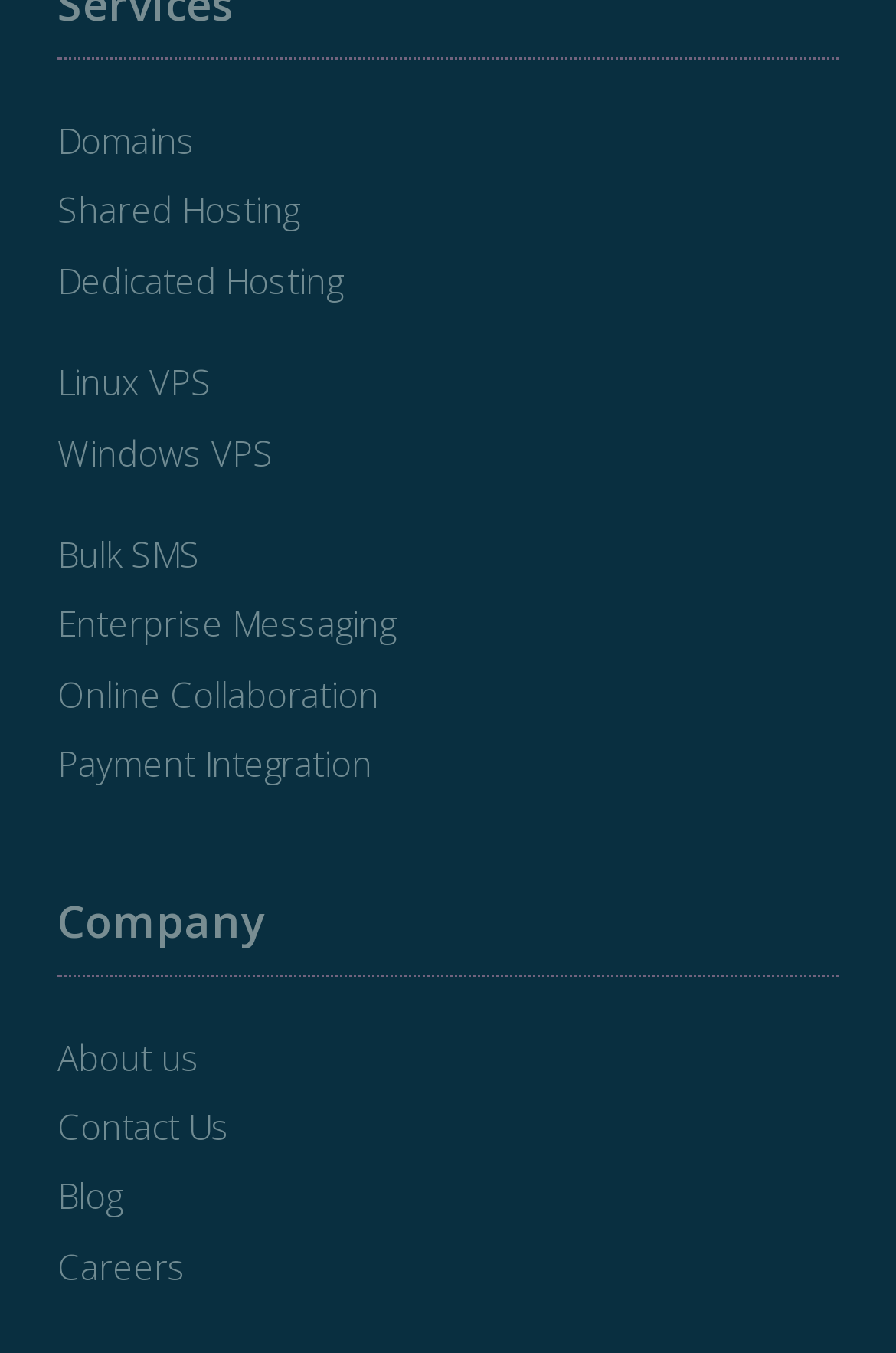Locate the bounding box coordinates of the element you need to click to accomplish the task described by this instruction: "Explore online collaboration tools".

[0.064, 0.496, 0.423, 0.53]